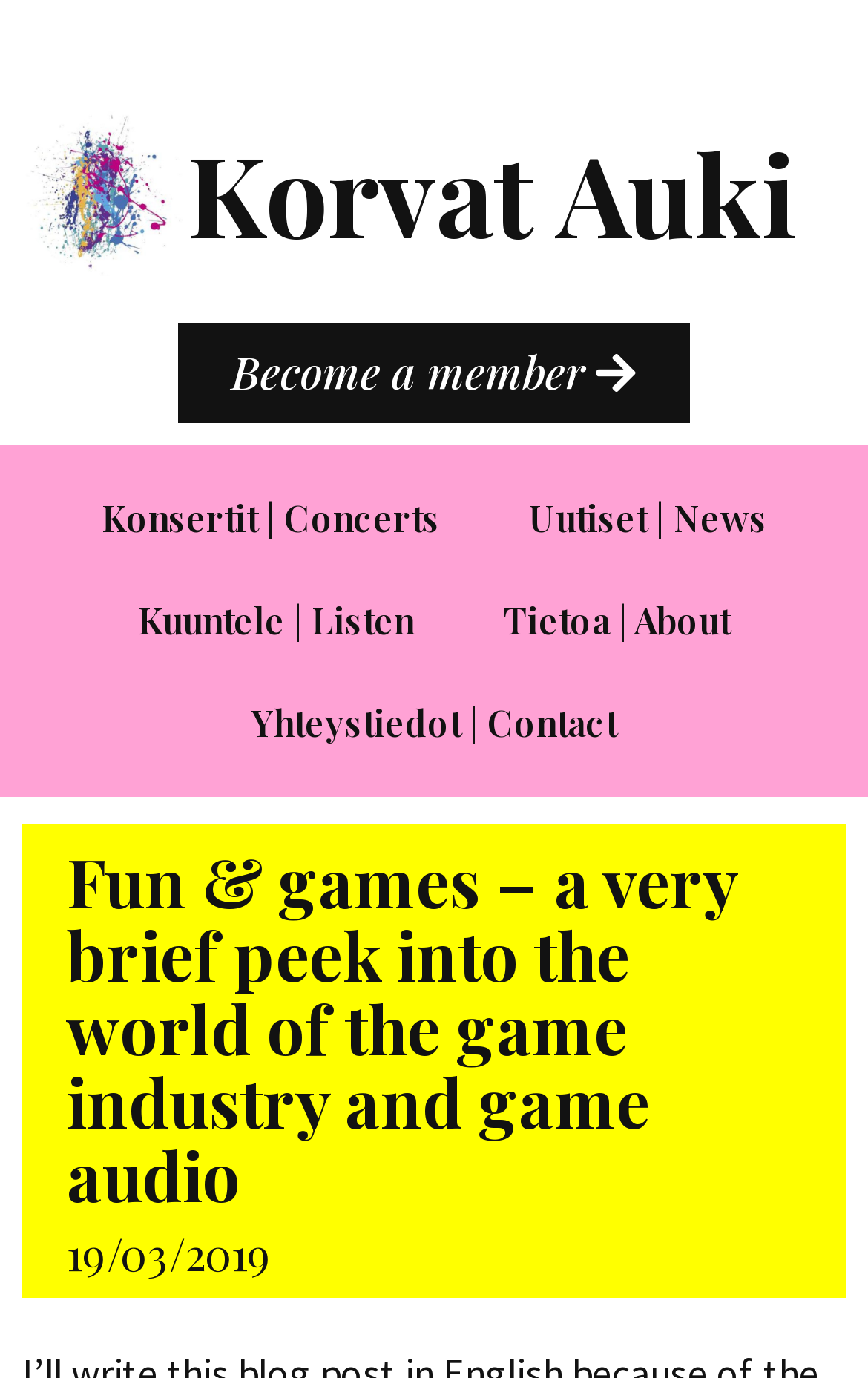Find the main header of the webpage and produce its text content.

Fun & games – a very brief peek into the world of the game industry and game audio